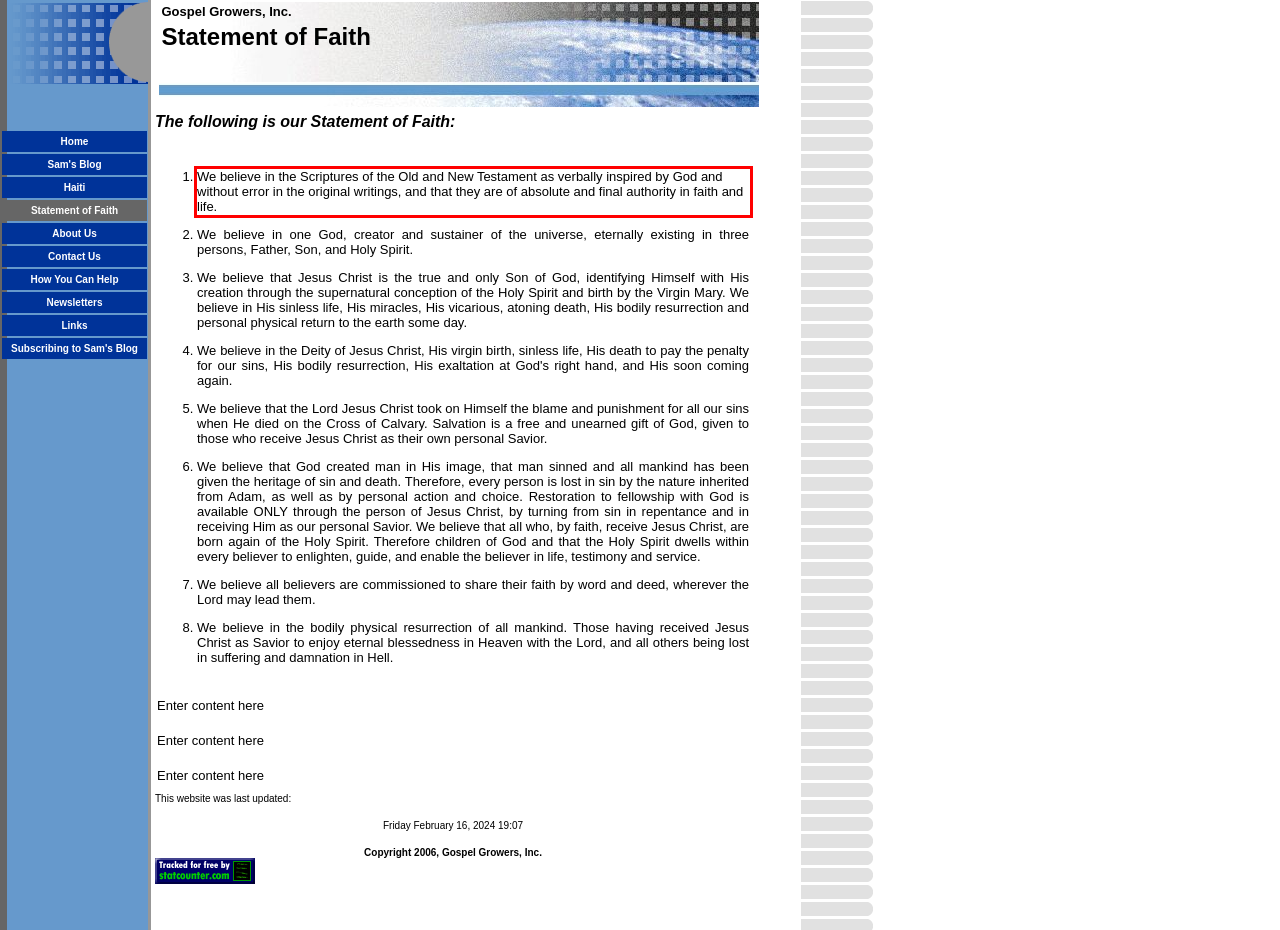Using the provided screenshot of a webpage, recognize the text inside the red rectangle bounding box by performing OCR.

We believe in the Scriptures of the Old and New Testament as verbally inspired by God and without error in the original writings, and that they are of absolute and final authority in faith and life.